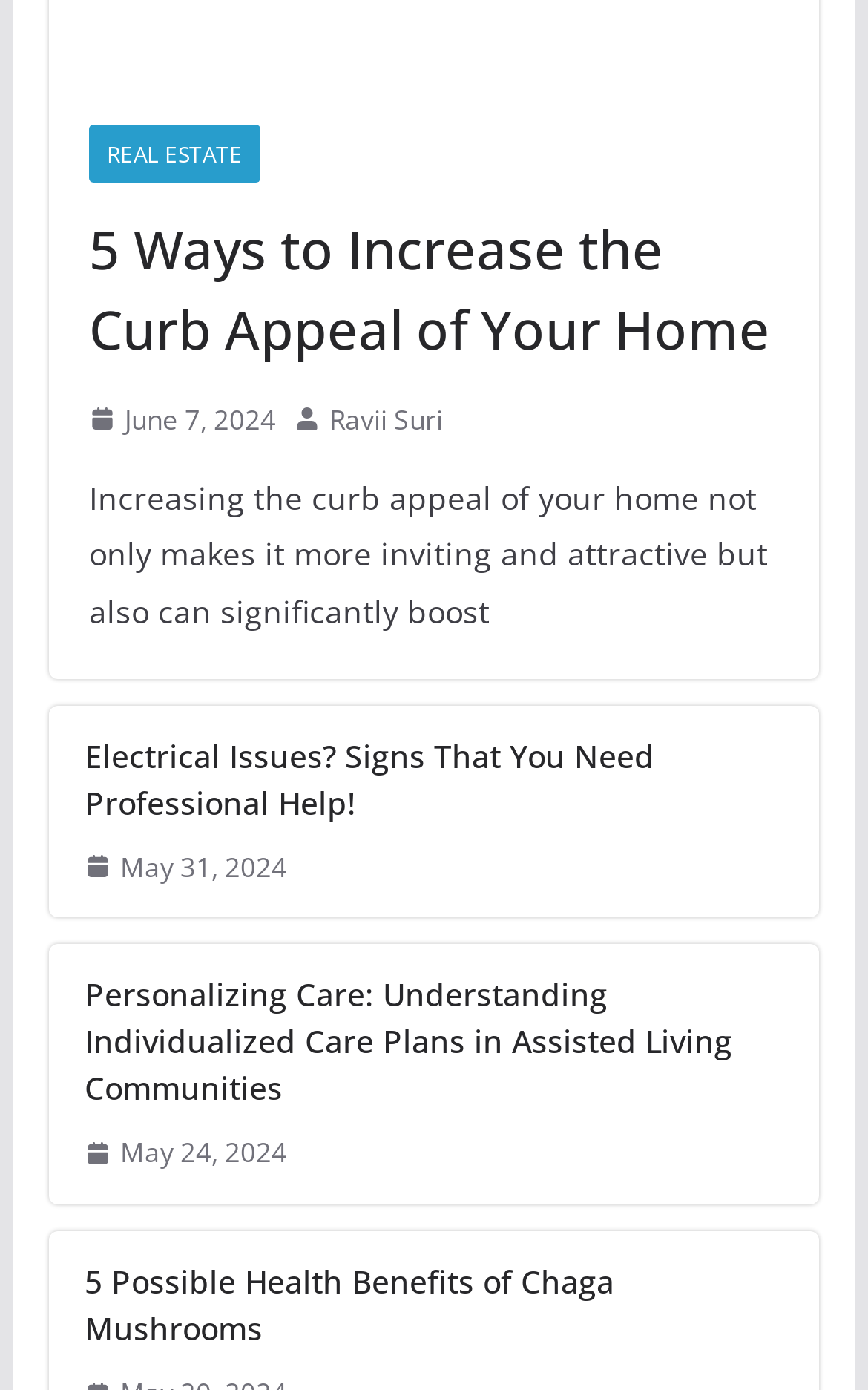Please specify the bounding box coordinates of the clickable section necessary to execute the following command: "Check the article 'Electrical Issues? Signs That You Need Professional Help!' ".

[0.097, 0.526, 0.903, 0.594]